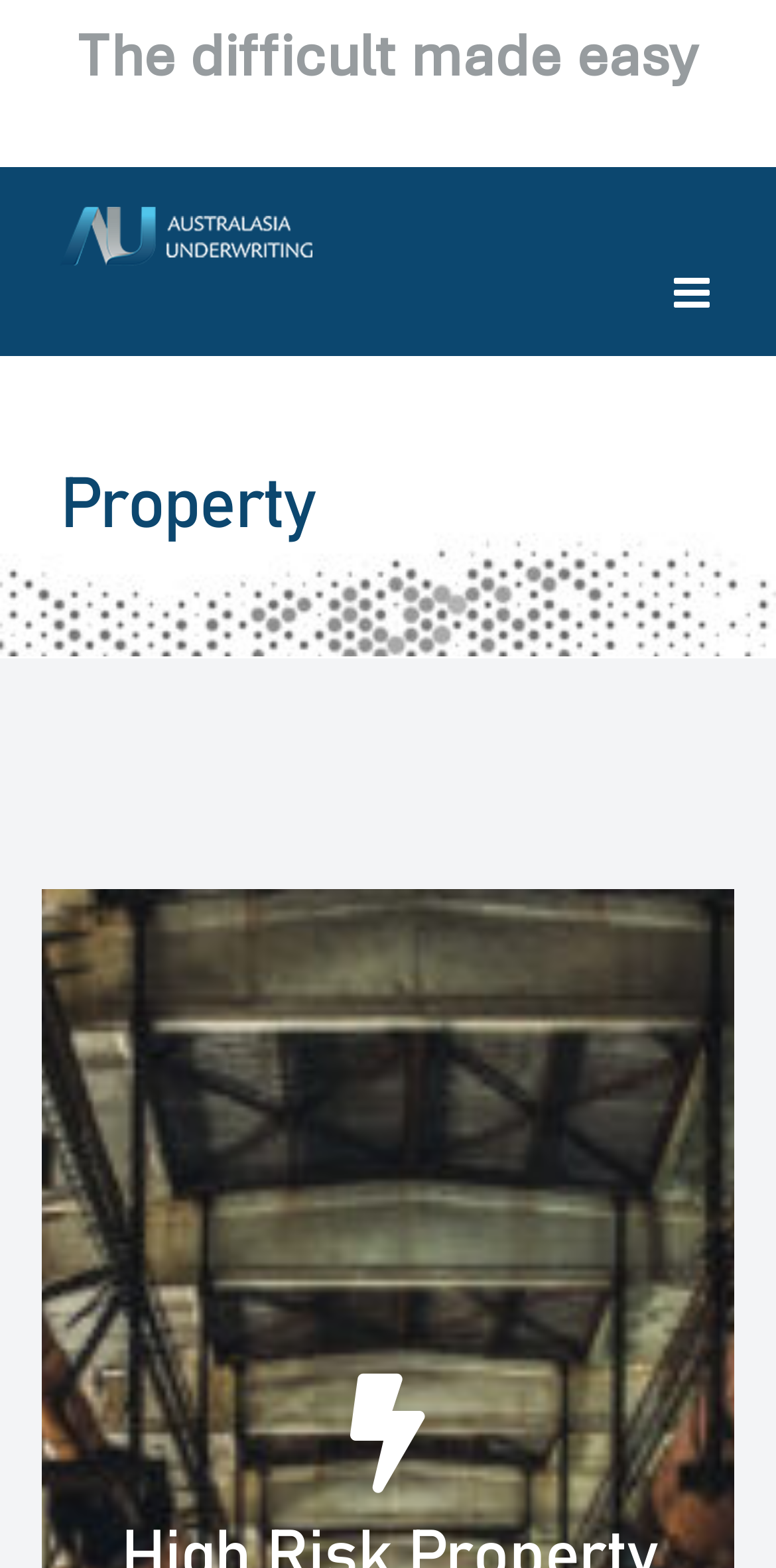Please determine the bounding box coordinates for the UI element described here. Use the format (top-left x, top-left y, bottom-right x, bottom-right y) with values bounded between 0 and 1: aria-label="Toggle mobile menu"

[0.869, 0.174, 0.923, 0.201]